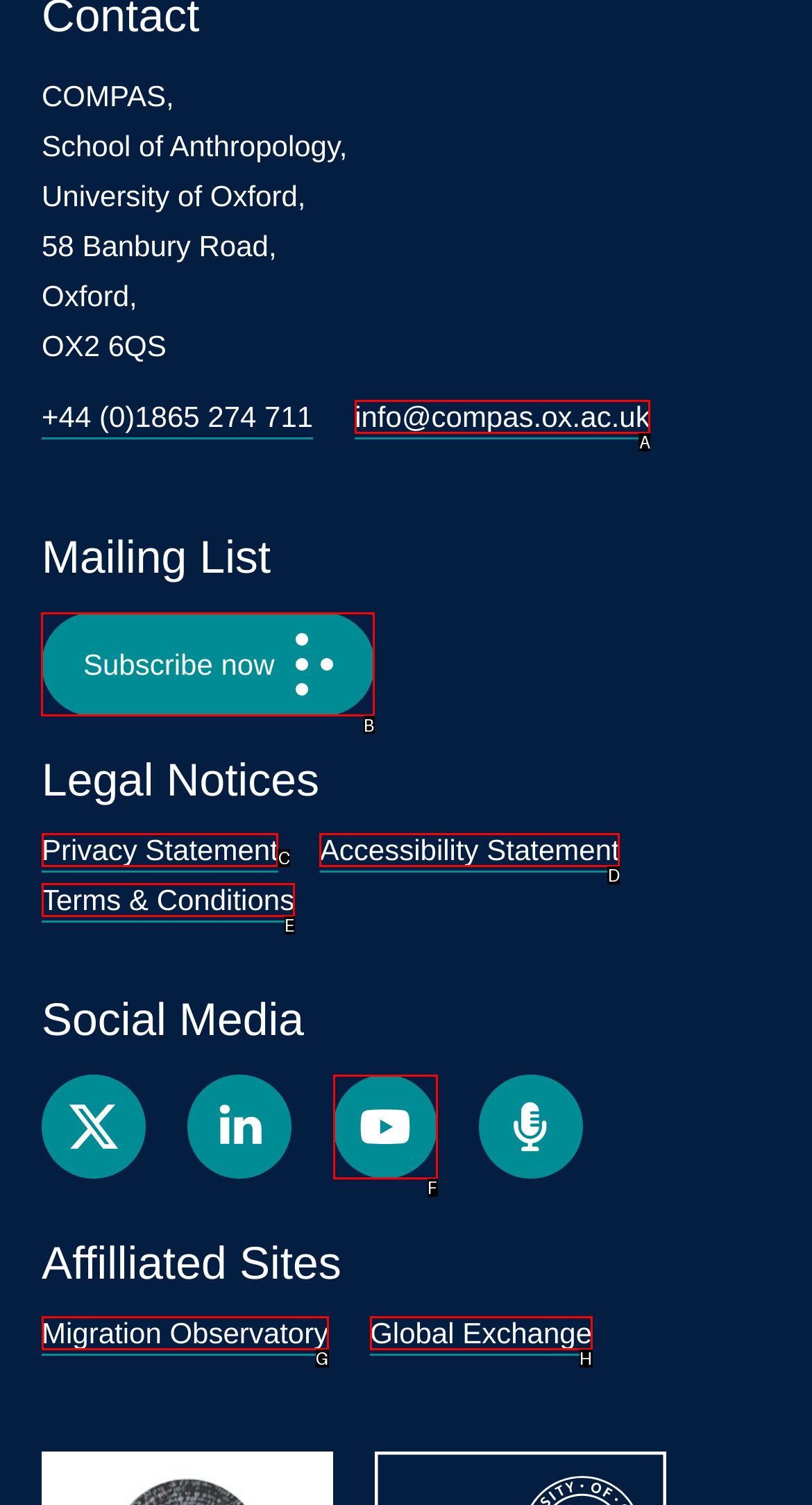Identify which lettered option completes the task: Read Pearls Of Wisdom. Provide the letter of the correct choice.

None